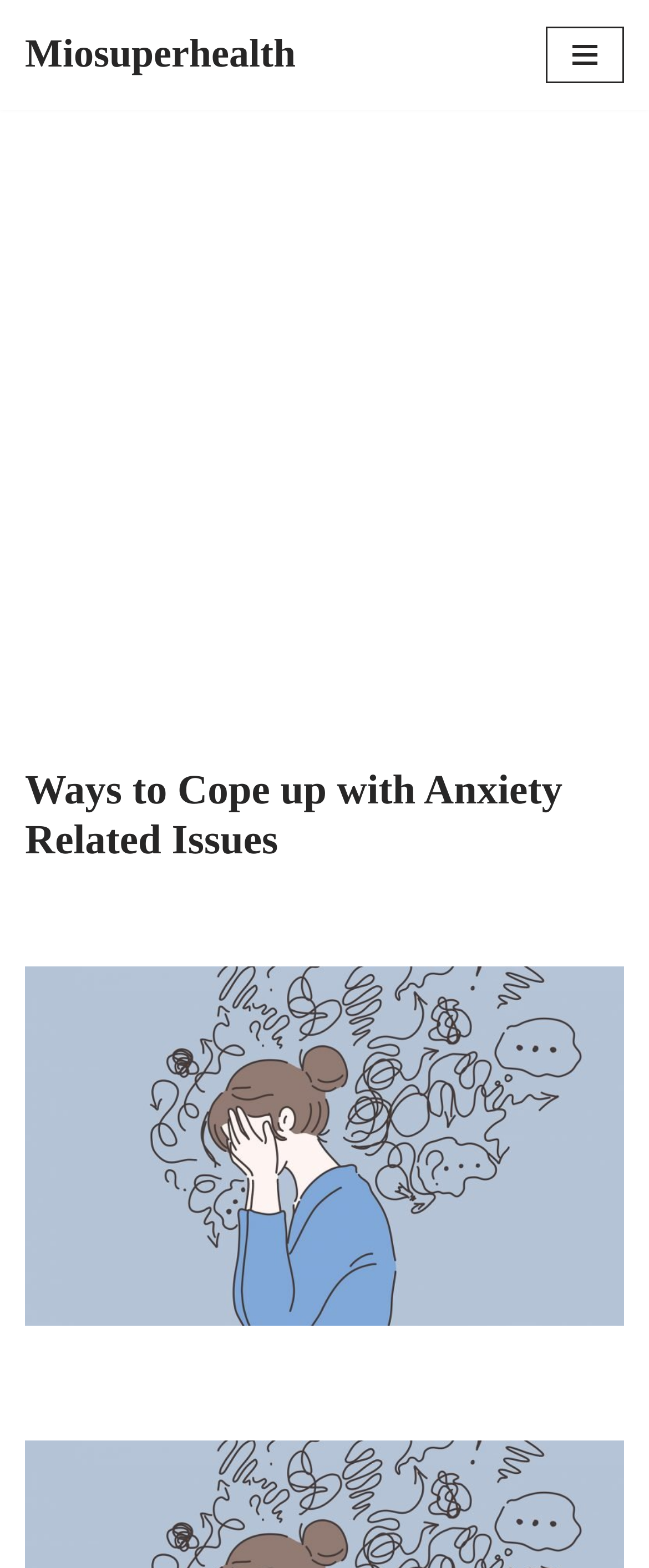Identify and provide the bounding box for the element described by: "aria-label="Advertisement" name="aswift_1" title="Advertisement"".

[0.0, 0.134, 1.0, 0.479]